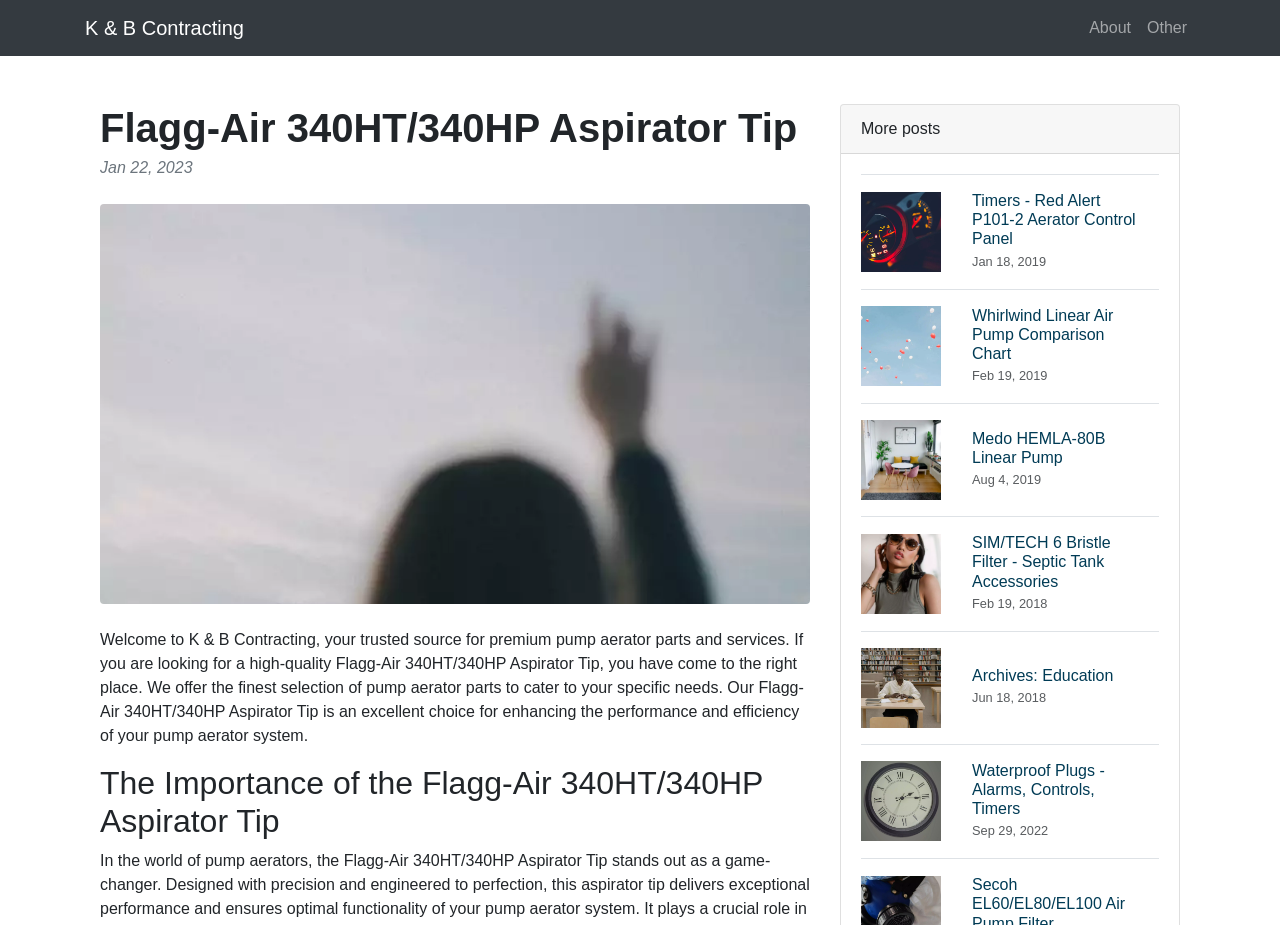Give a succinct answer to this question in a single word or phrase: 
What is the topic of the article 'Timers - Red Alert P101-2 Aerator Control Panel'?

Aerator Control Panel